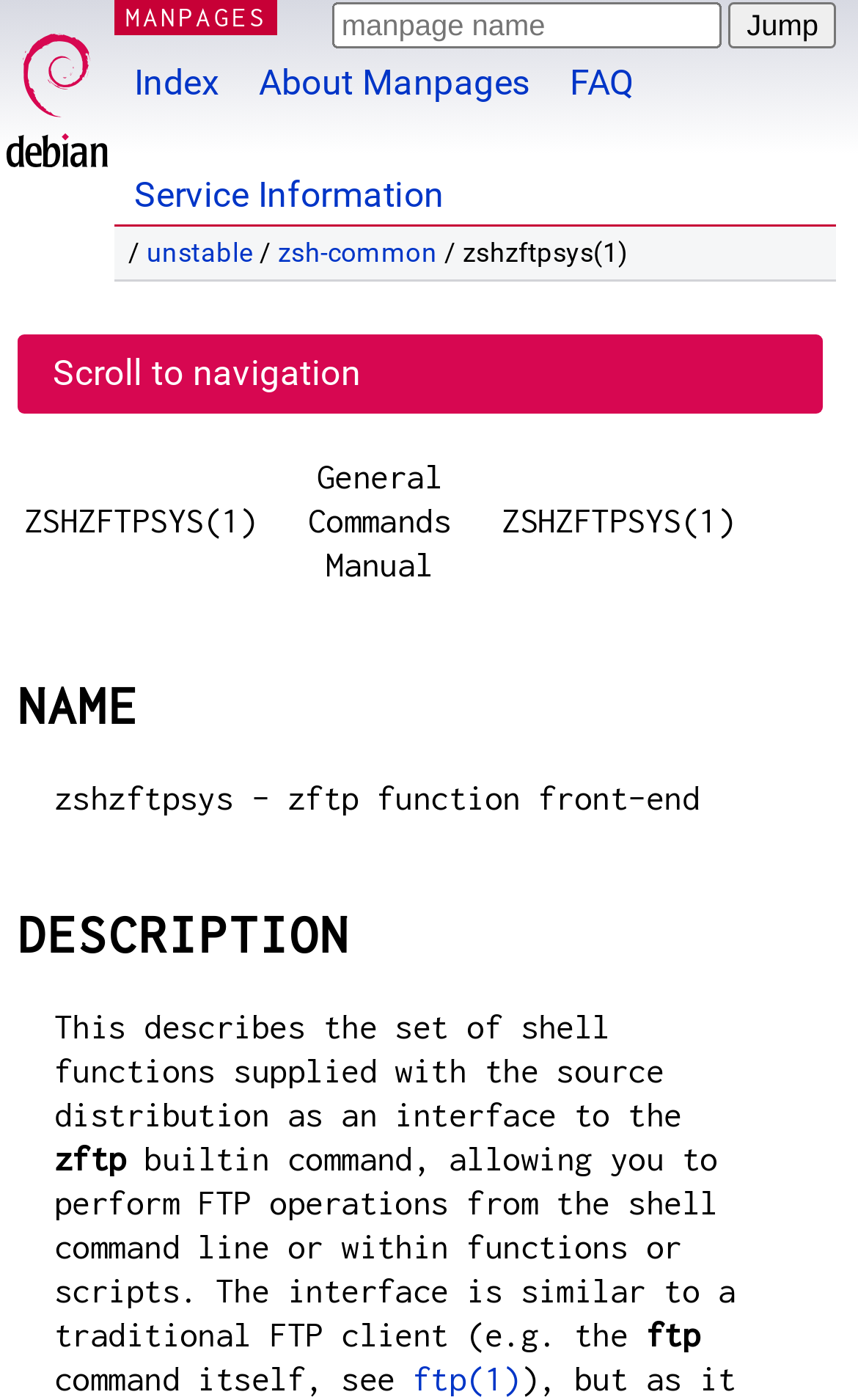Give a short answer to this question using one word or a phrase:
What is the purpose of the zshzftpsys command?

FTP operations